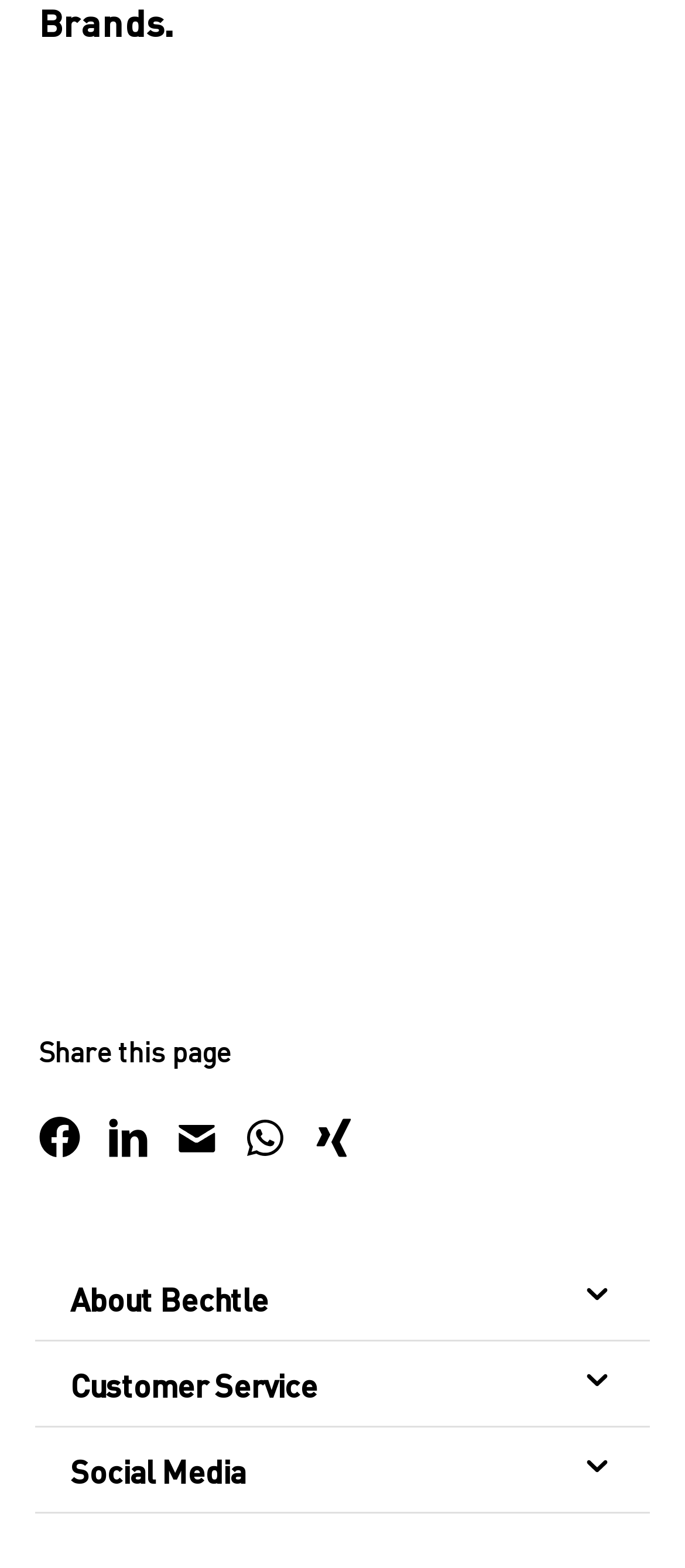Please identify the bounding box coordinates of the region to click in order to complete the task: "Get help from Help Centre". The coordinates must be four float numbers between 0 and 1, specified as [left, top, right, bottom].

[0.103, 0.942, 0.323, 0.967]